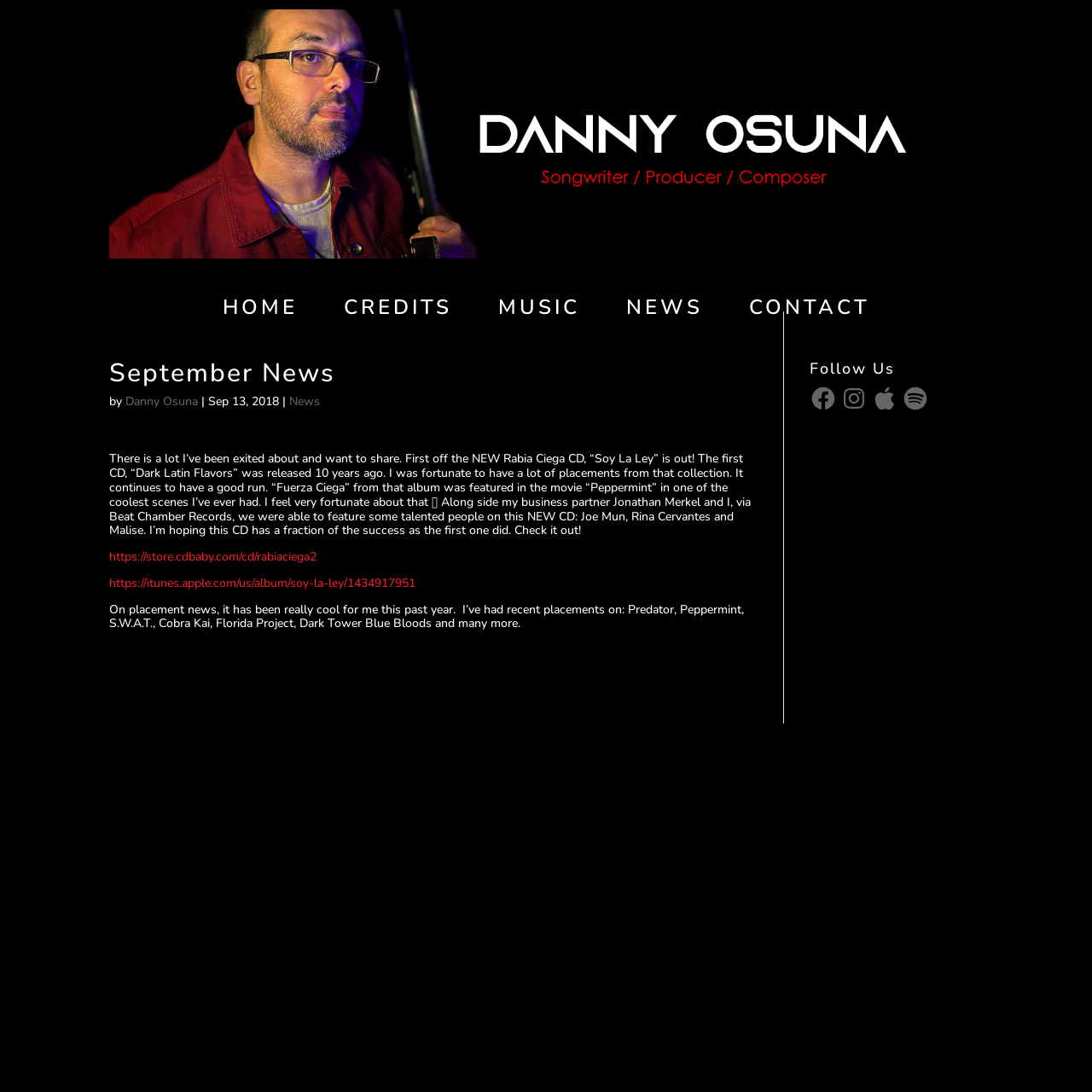Determine the bounding box coordinates of the area to click in order to meet this instruction: "Click on the 'Learn how your comment data is processed' link".

None